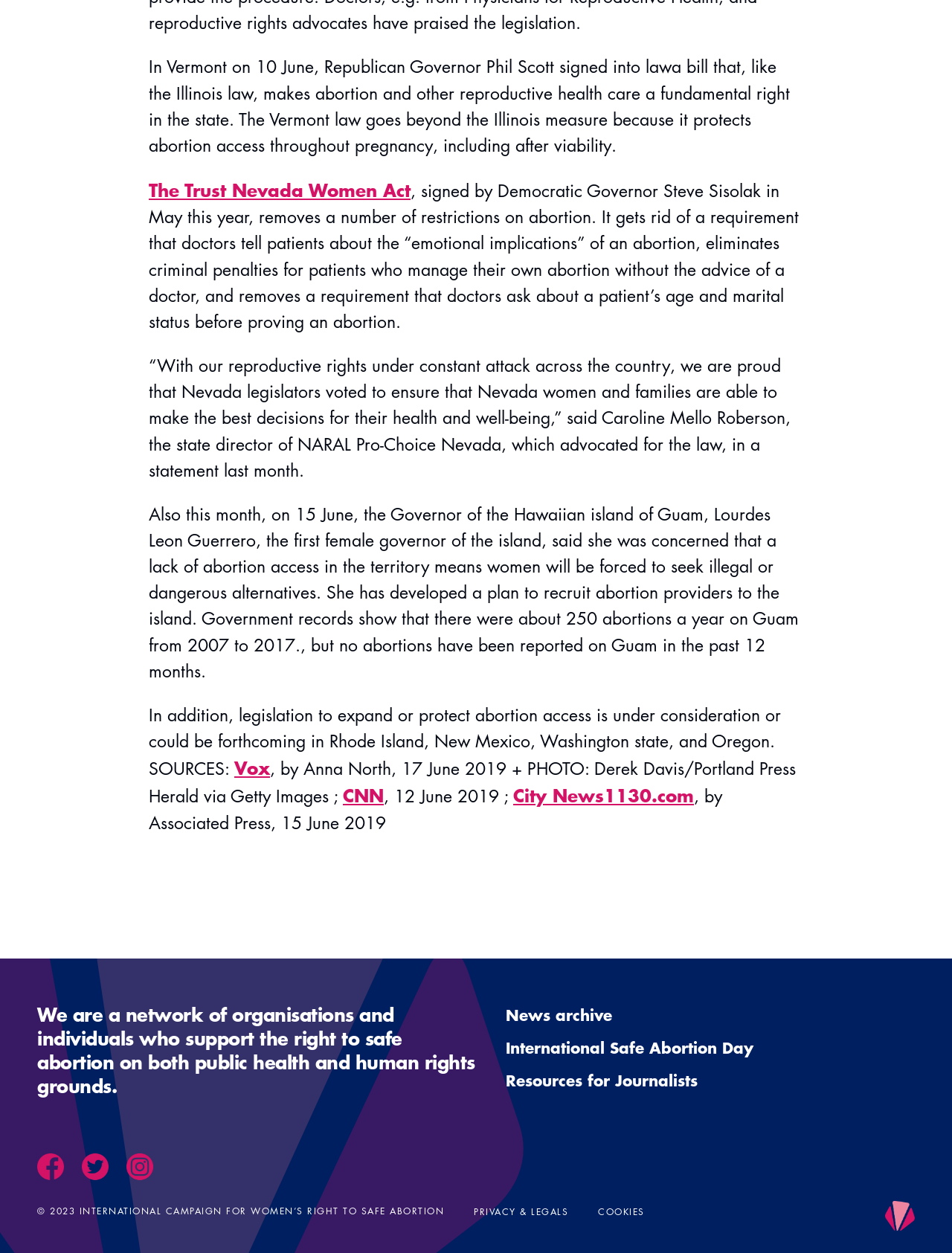Determine the bounding box coordinates for the clickable element required to fulfill the instruction: "Check News archive". Provide the coordinates as four float numbers between 0 and 1, i.e., [left, top, right, bottom].

[0.531, 0.802, 0.643, 0.818]